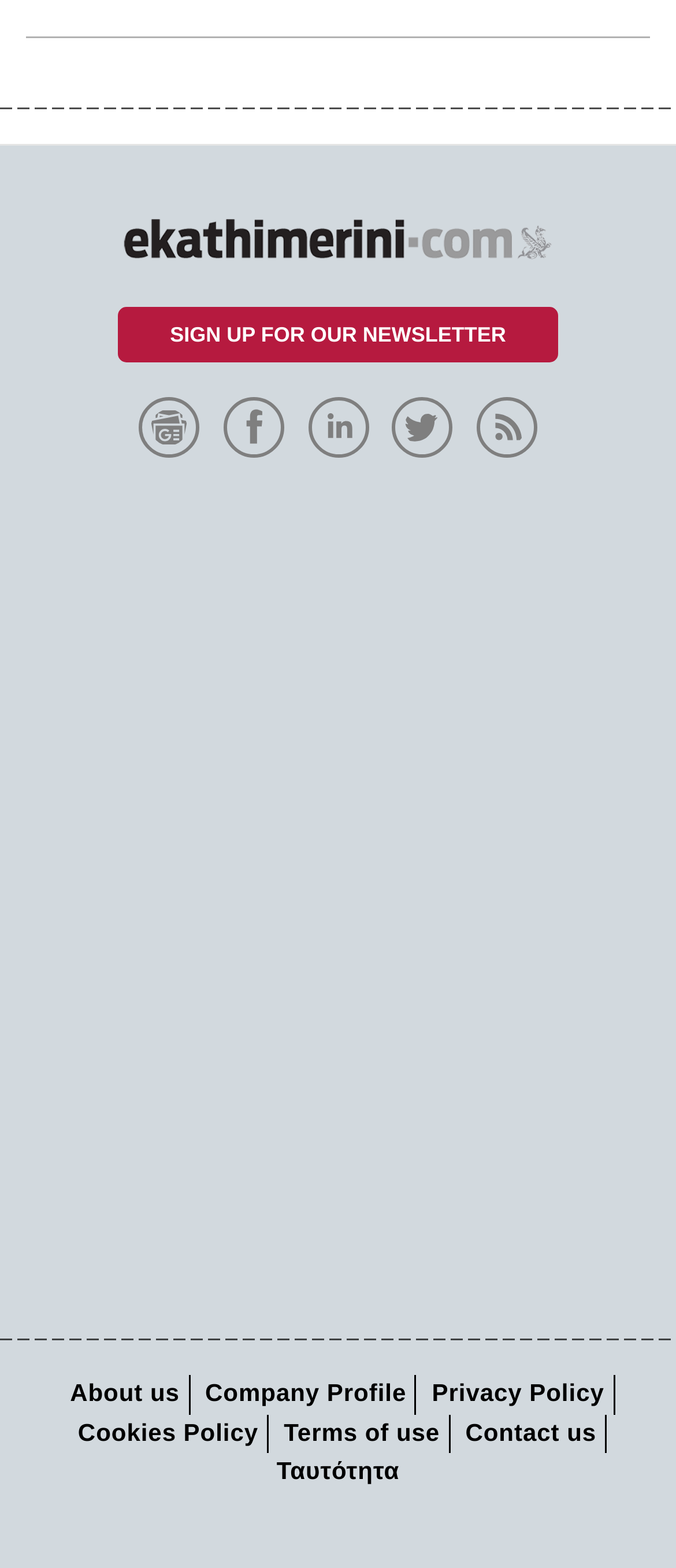Please identify the coordinates of the bounding box for the clickable region that will accomplish this instruction: "Sign up for the newsletter".

[0.175, 0.196, 0.825, 0.232]